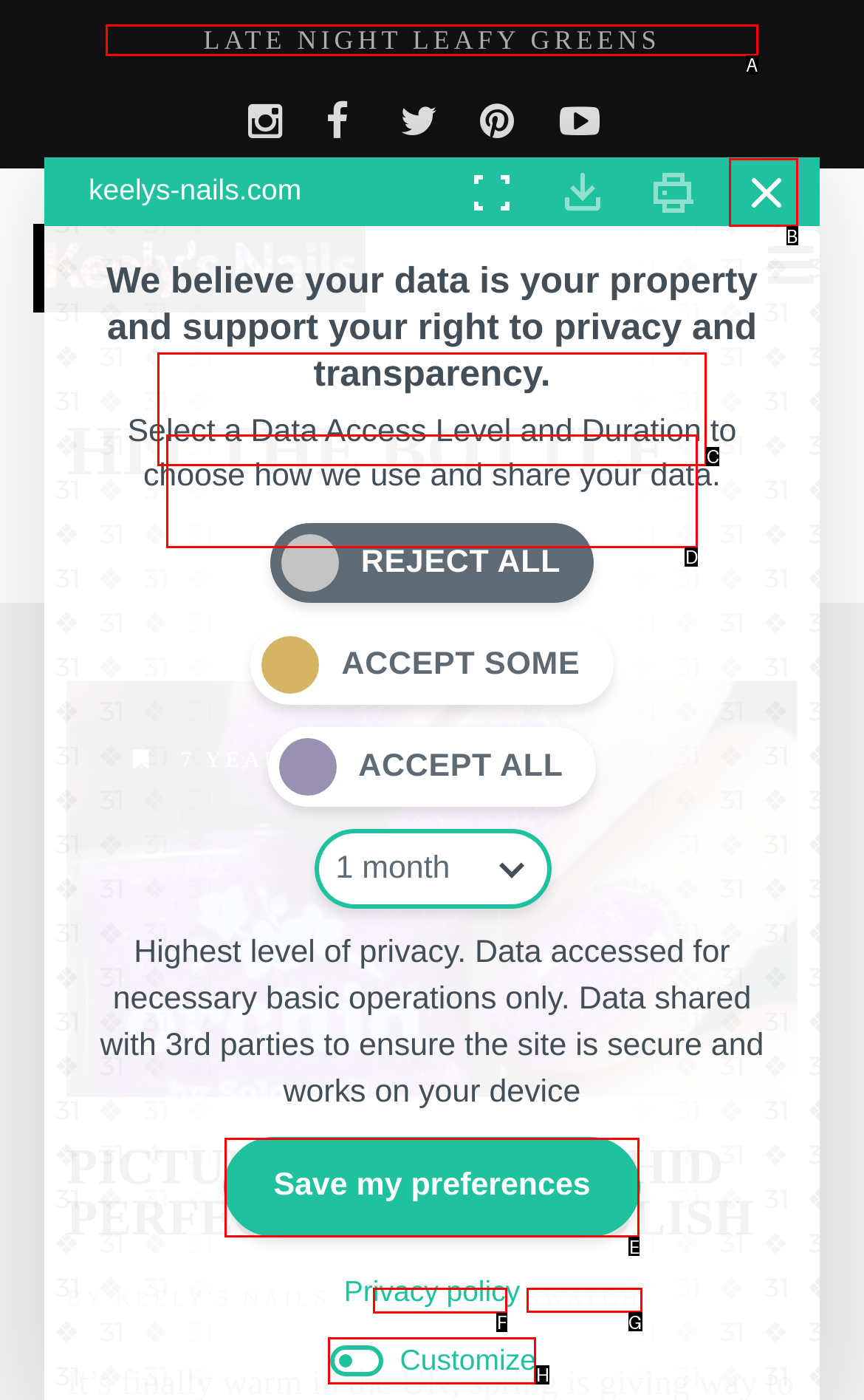From the given choices, which option should you click to complete this task: Click on the 'NAIL ART' category? Answer with the letter of the correct option.

F